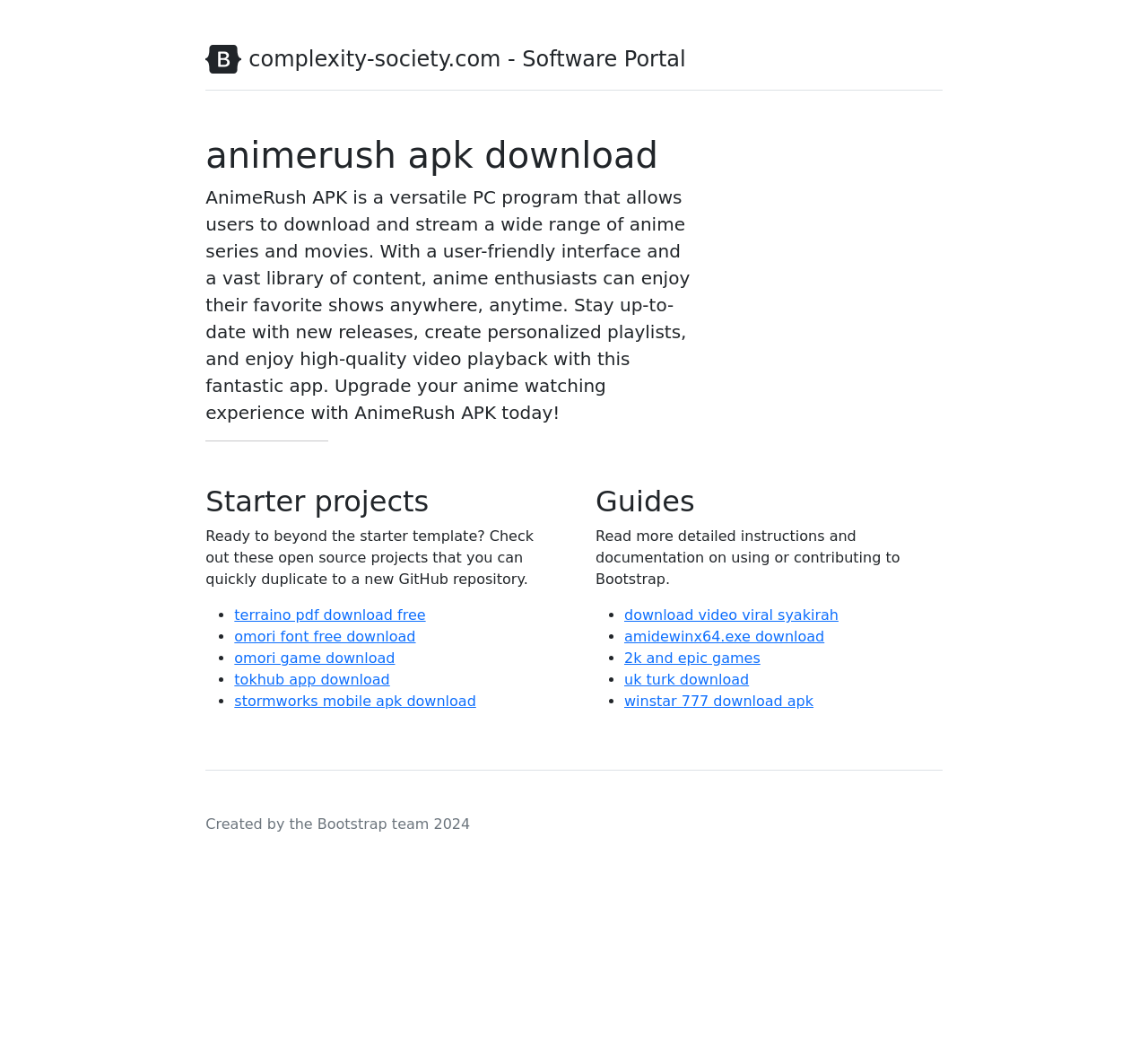Provide a one-word or brief phrase answer to the question:
What is the purpose of the separator element on this webpage?

To separate sections